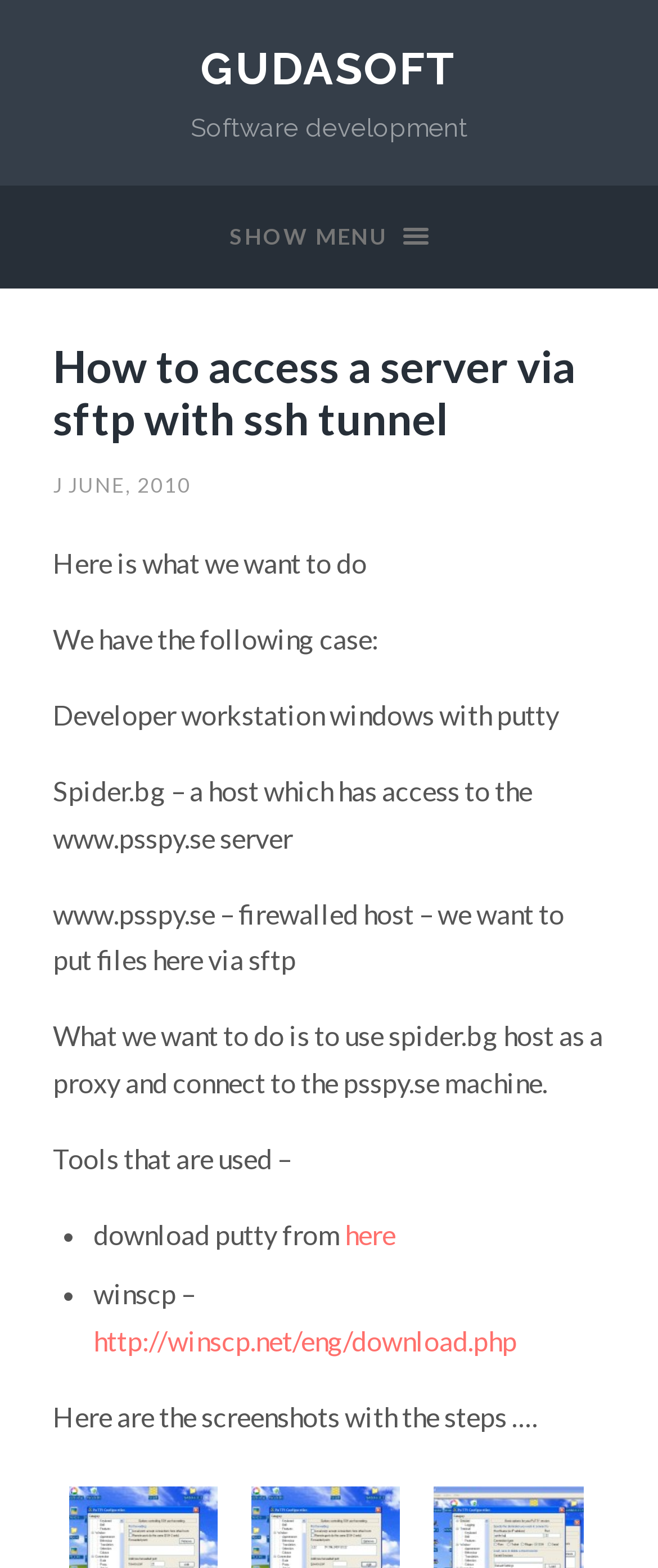Can you give a detailed response to the following question using the information from the image? What is the goal of using Spider.bg as a proxy?

According to the webpage content, the goal of using Spider.bg as a proxy is to connect to the psspy.se machine. This is stated in the section where the scenario is described, stating that what we want to do is to use Spider.bg host as a proxy and connect to the psspy.se machine.